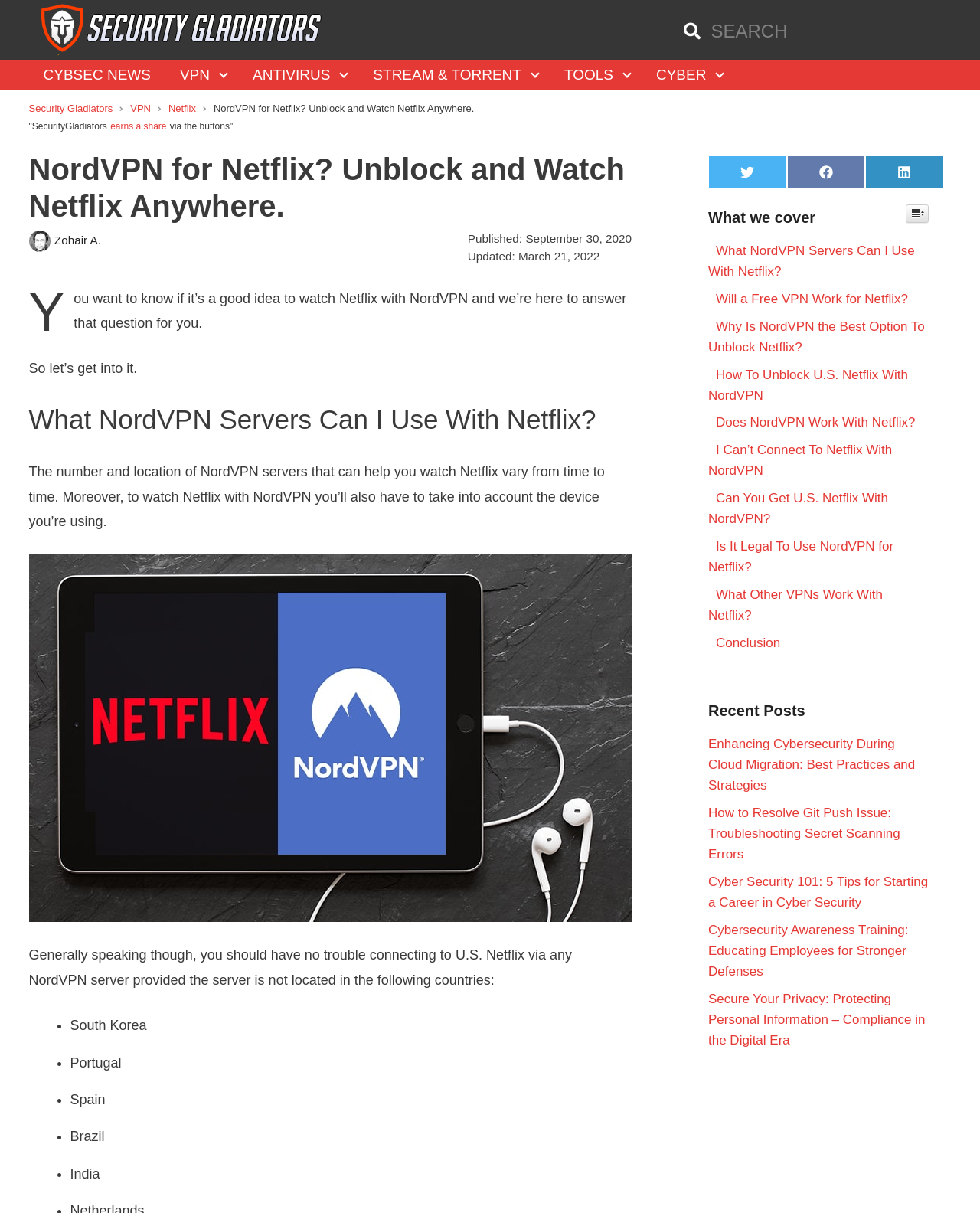What is the purpose of the 'What we cover' section?
Using the image, give a concise answer in the form of a single word or short phrase.

To provide a table of contents